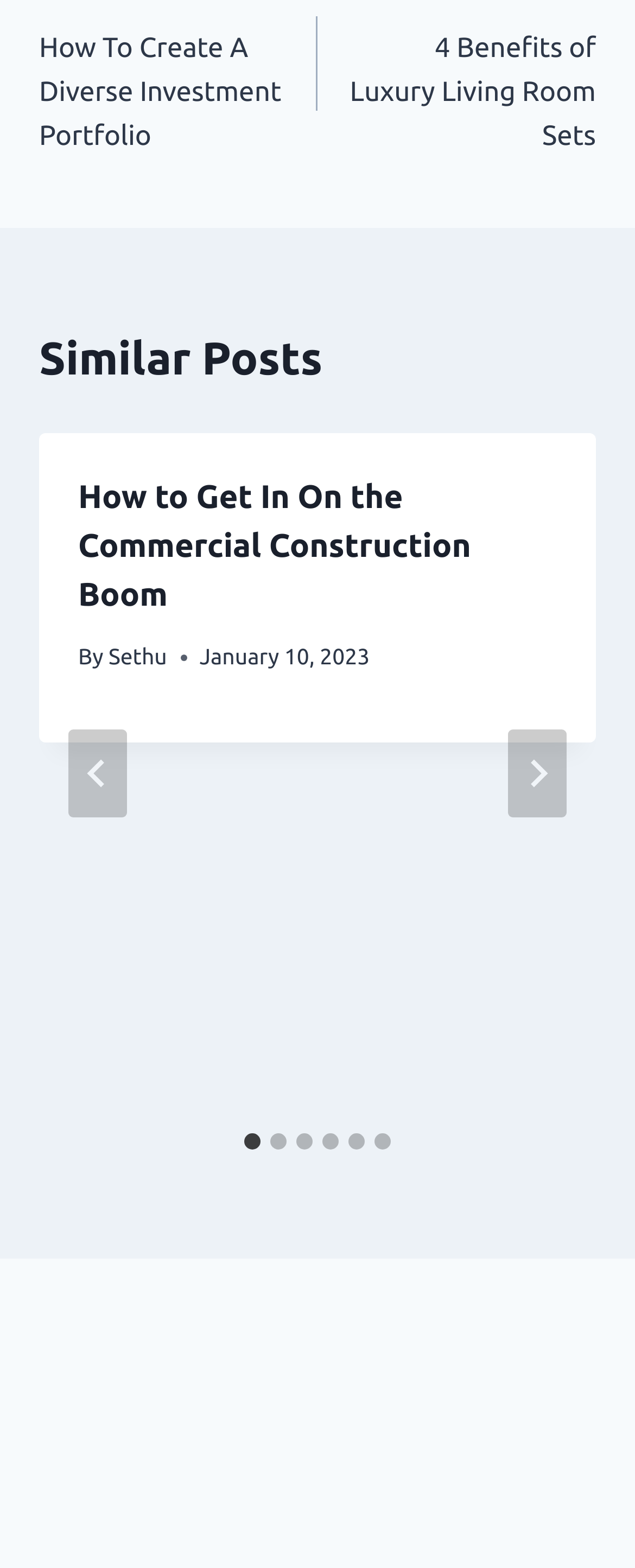Predict the bounding box for the UI component with the following description: "aria-label="Go to slide 3"".

[0.467, 0.723, 0.492, 0.733]